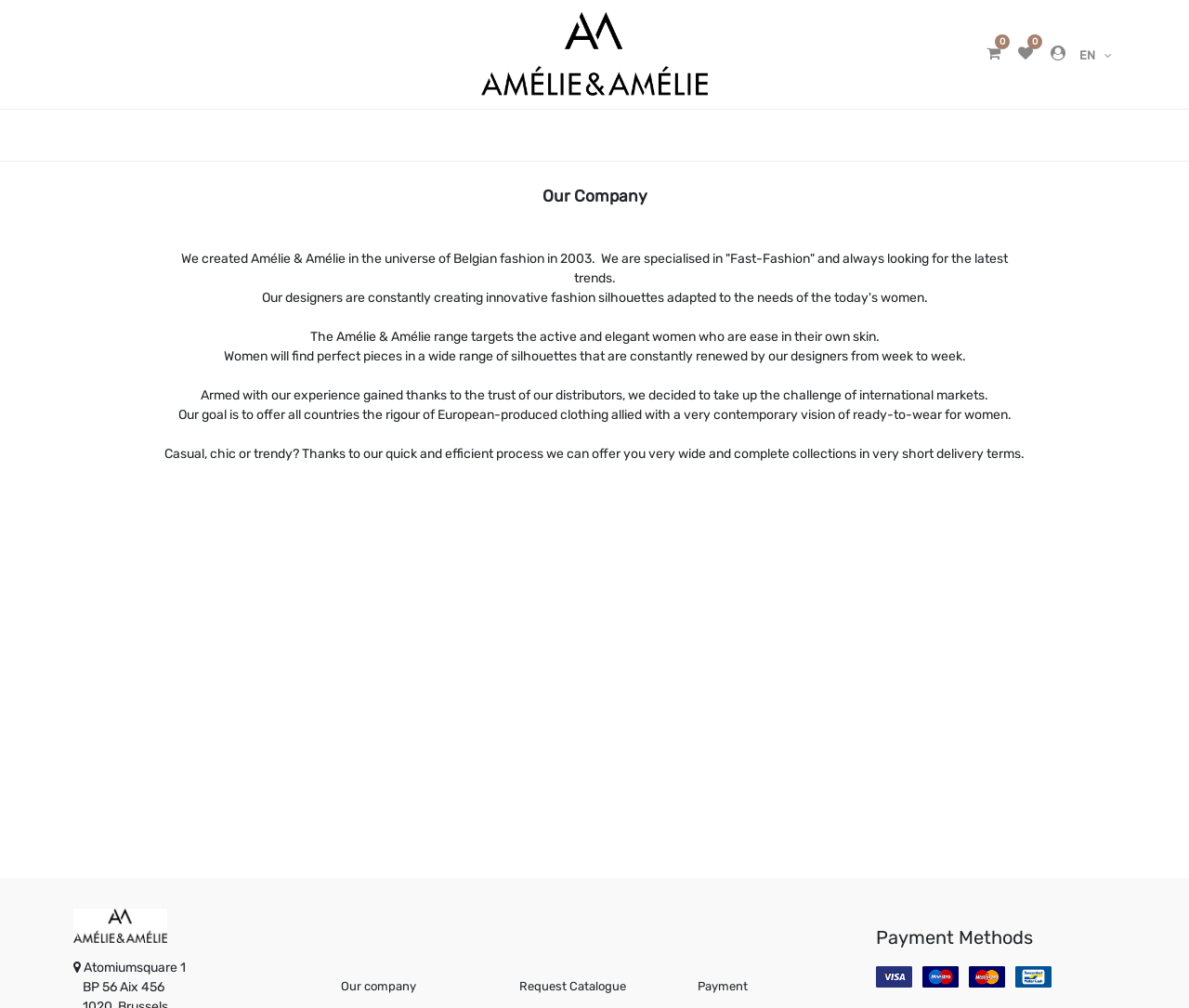Locate the coordinates of the bounding box for the clickable region that fulfills this instruction: "Click the LOGO of Amélie & Amélie at the top".

[0.404, 0.043, 0.596, 0.062]